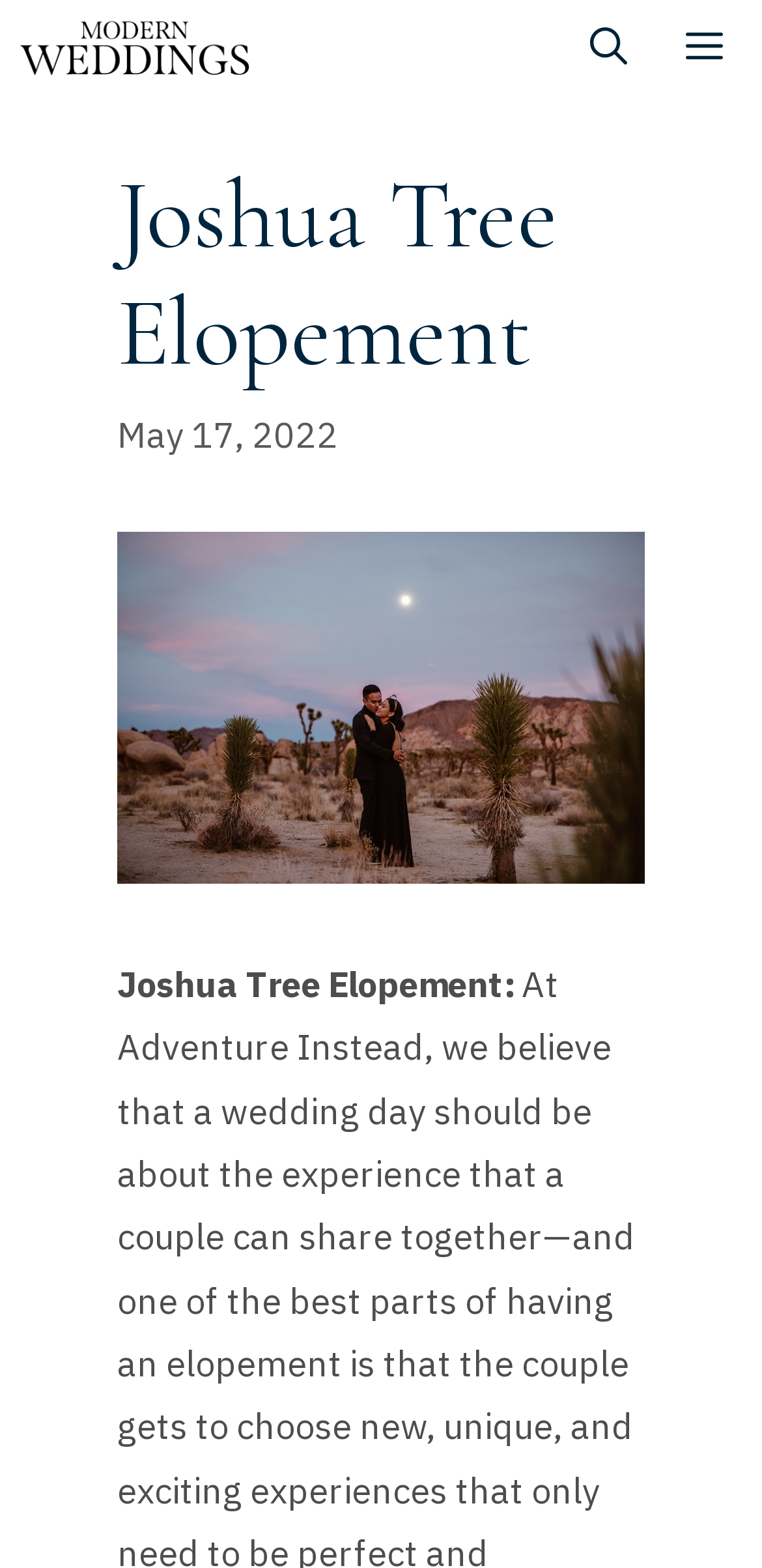Identify and provide the bounding box for the element described by: "Menu".

[0.862, 0.0, 1.0, 0.062]